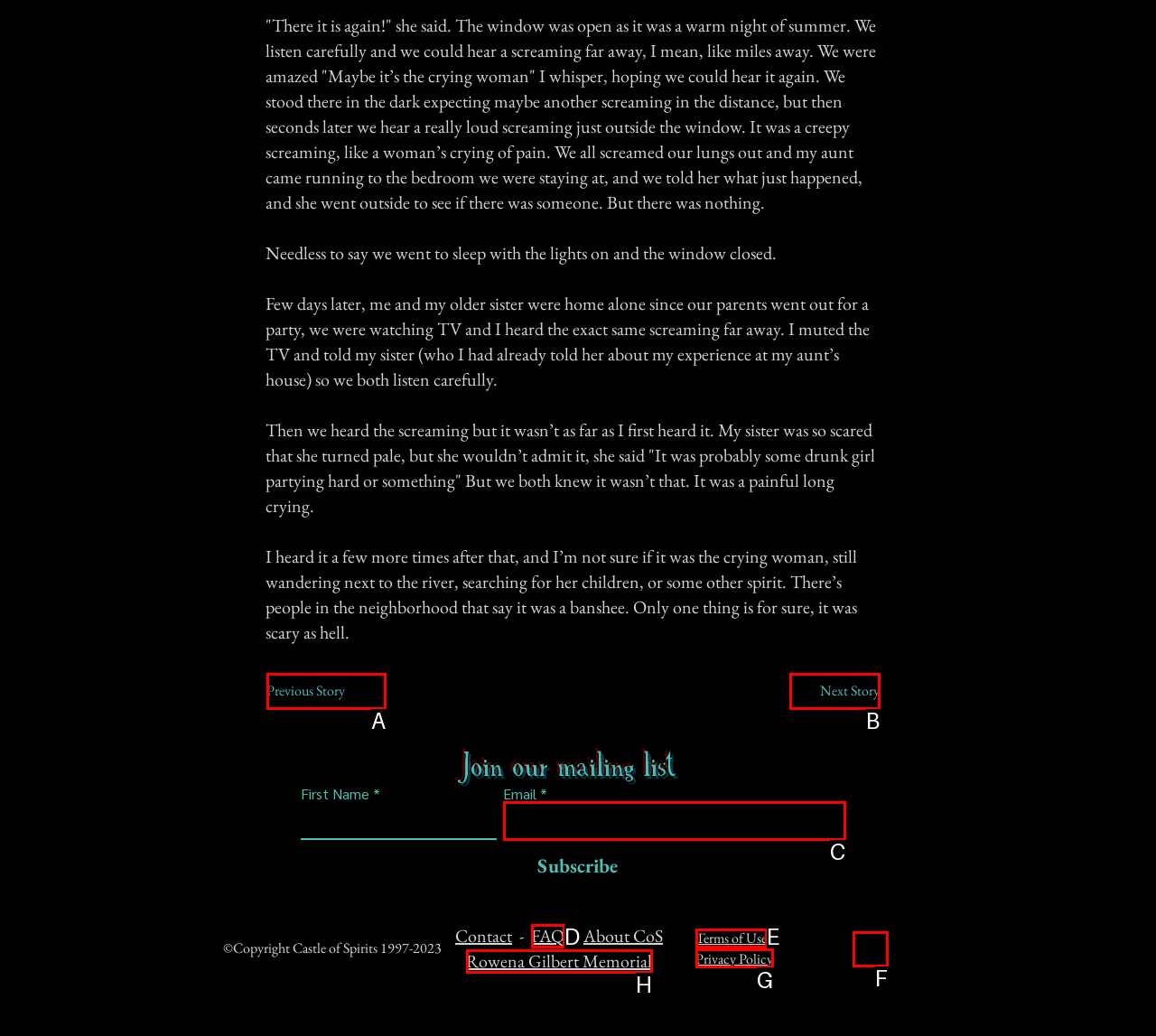Select the HTML element that matches the description: Previous Story
Respond with the letter of the correct choice from the given options directly.

A